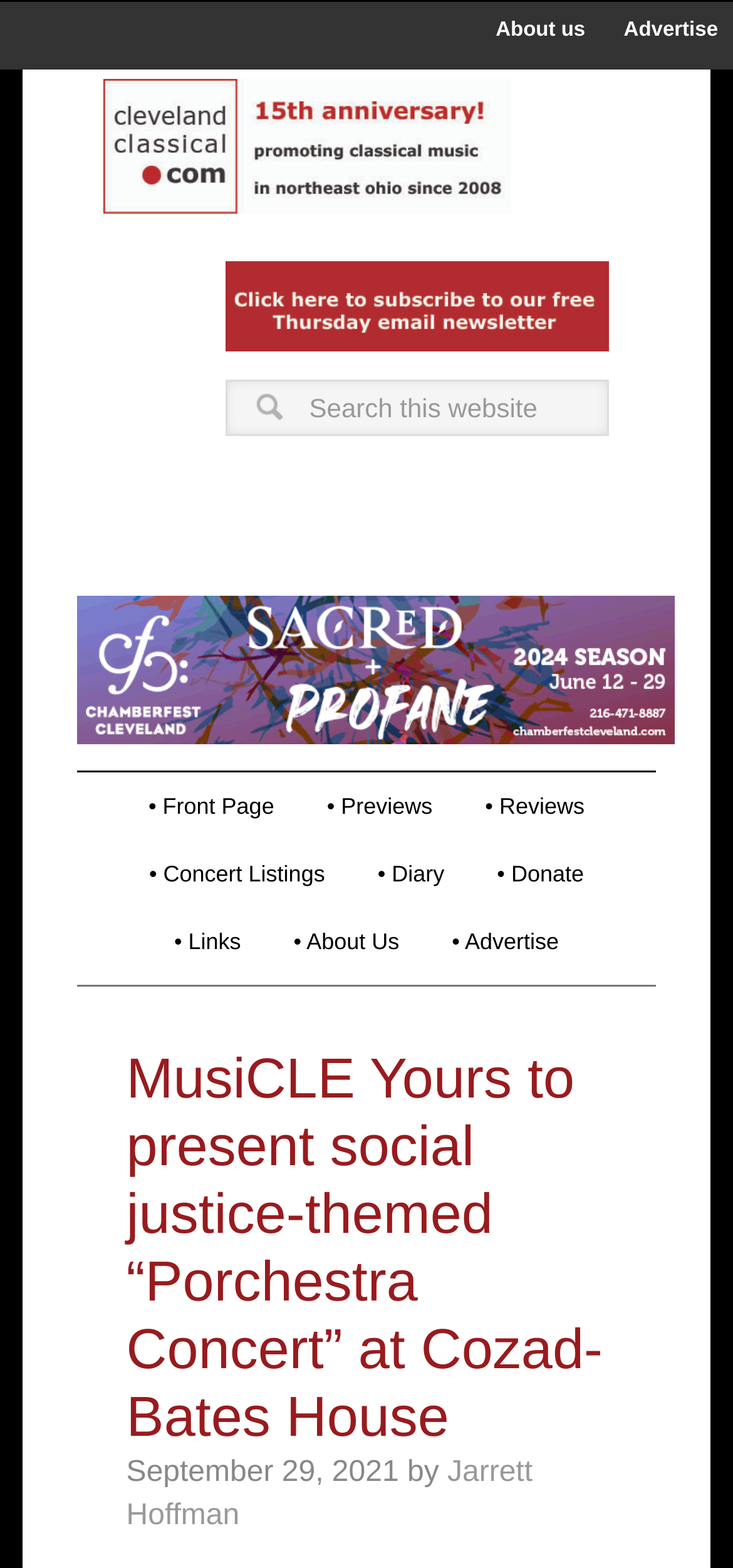Use the information in the screenshot to answer the question comprehensively: Who wrote the article?

I determined the author of the article by looking at the link with the text 'Jarrett Hoffman' which is likely the author's name.